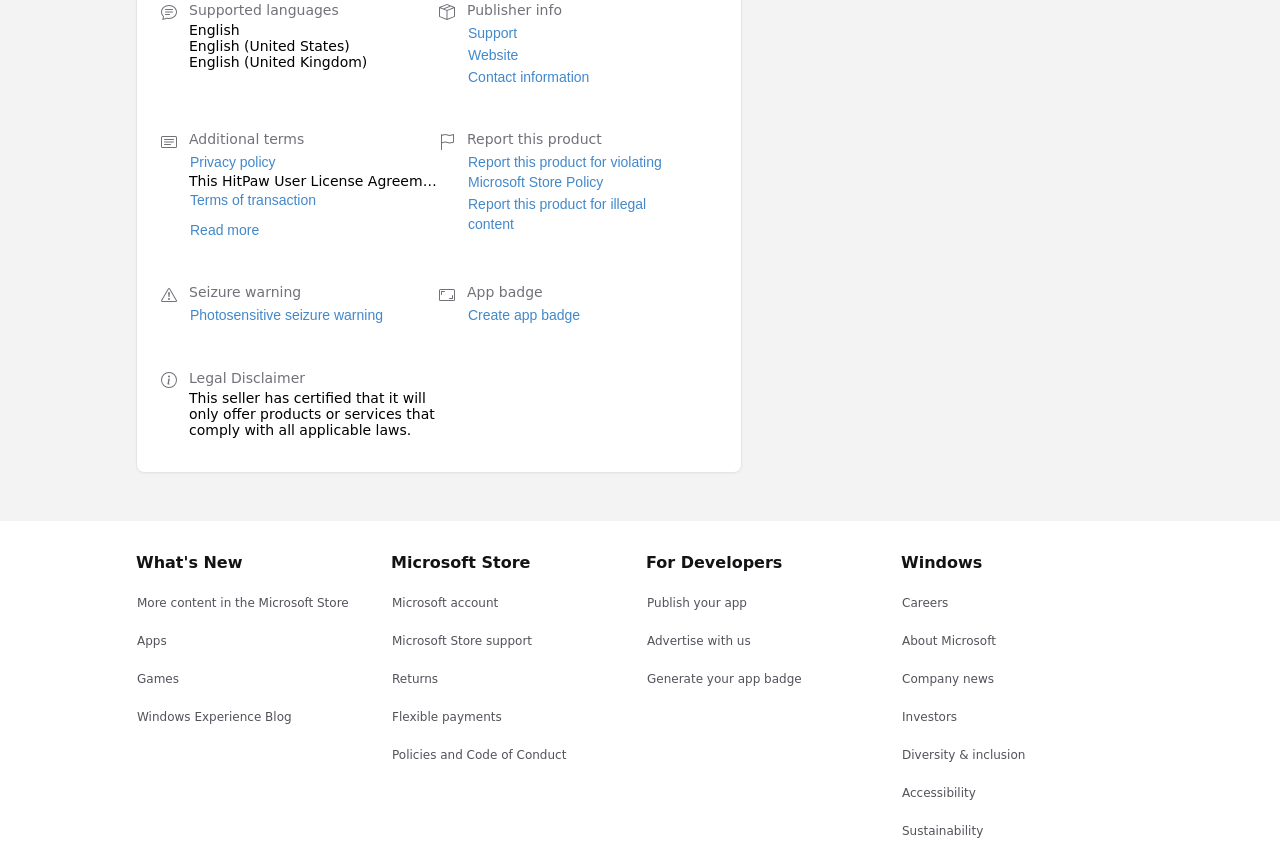Answer the question briefly using a single word or phrase: 
Where is the 'Contact information' button located?

Below the 'Support Website' link